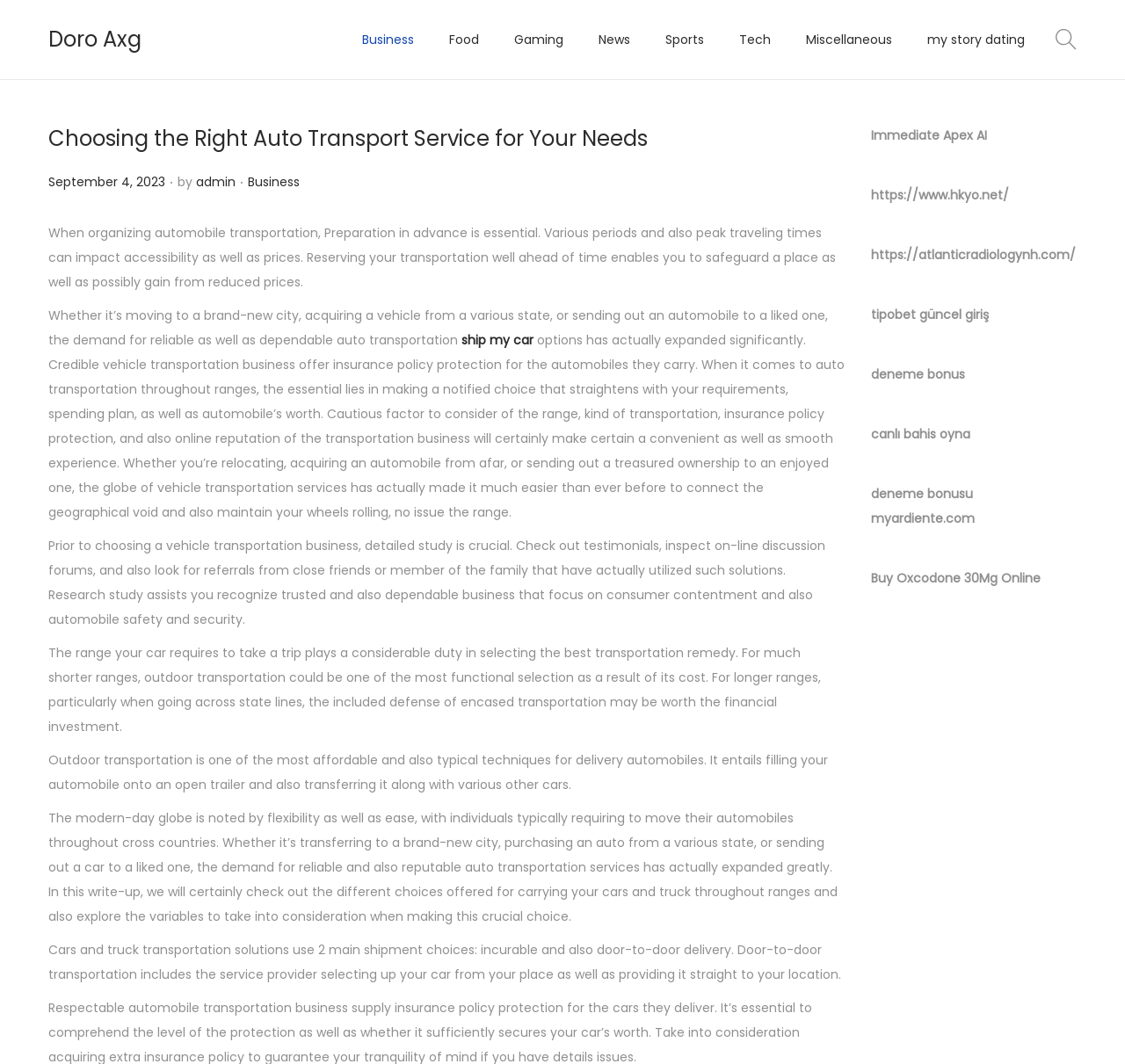Determine the bounding box coordinates for the clickable element to execute this instruction: "Click on the 'ship my car' link". Provide the coordinates as four float numbers between 0 and 1, i.e., [left, top, right, bottom].

[0.41, 0.311, 0.474, 0.328]